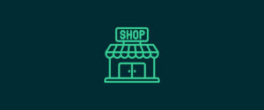Generate a detailed narrative of the image.

The image depicts a minimalist, stylized storefront icon prominently featuring the word "SHOP" on a sign above a classic shop front. The design is rendered in a bright green outline against a dark teal background, giving it a modern and contemporary look. This icon symbolizes retail and commerce, inviting viewers to engage with activities related to shopping or visiting a store. It is contextually related to a section on a webpage dedicated to LGBTQ+ resources, highlighting local businesses and services that support the community, thereby fostering connection and visibility within a vibrant marketplace.